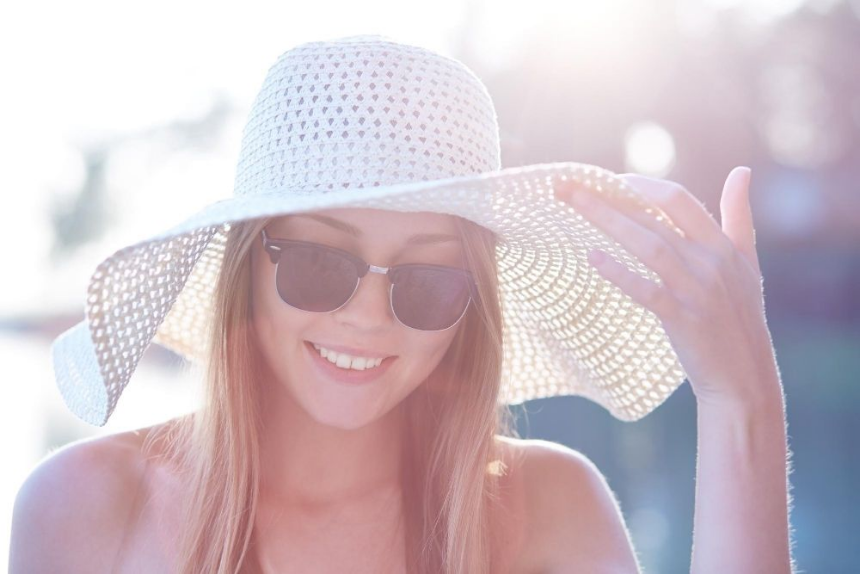Describe all elements and aspects of the image.

The image depicts a young woman with long hair, wearing a wide-brimmed white sun hat and stylish sunglasses, enjoying a sunny day outdoors. She is smiling gently while adjusting her hat, embodying a carefree and joyful summer spirit. This visual complements the text about the importance of eye protection from UV rays, highlighting key advice from Dr. Laughton of ZEISS on prioritizing eye and skin safety against harmful UV radiation, even when the weather might not seem particularly sunny. The photograph effectively illustrates the call to action for utilizing proper protective measures, such as wearing quality sunglasses and a wide-brimmed hat, to shield oneself from UV damage.